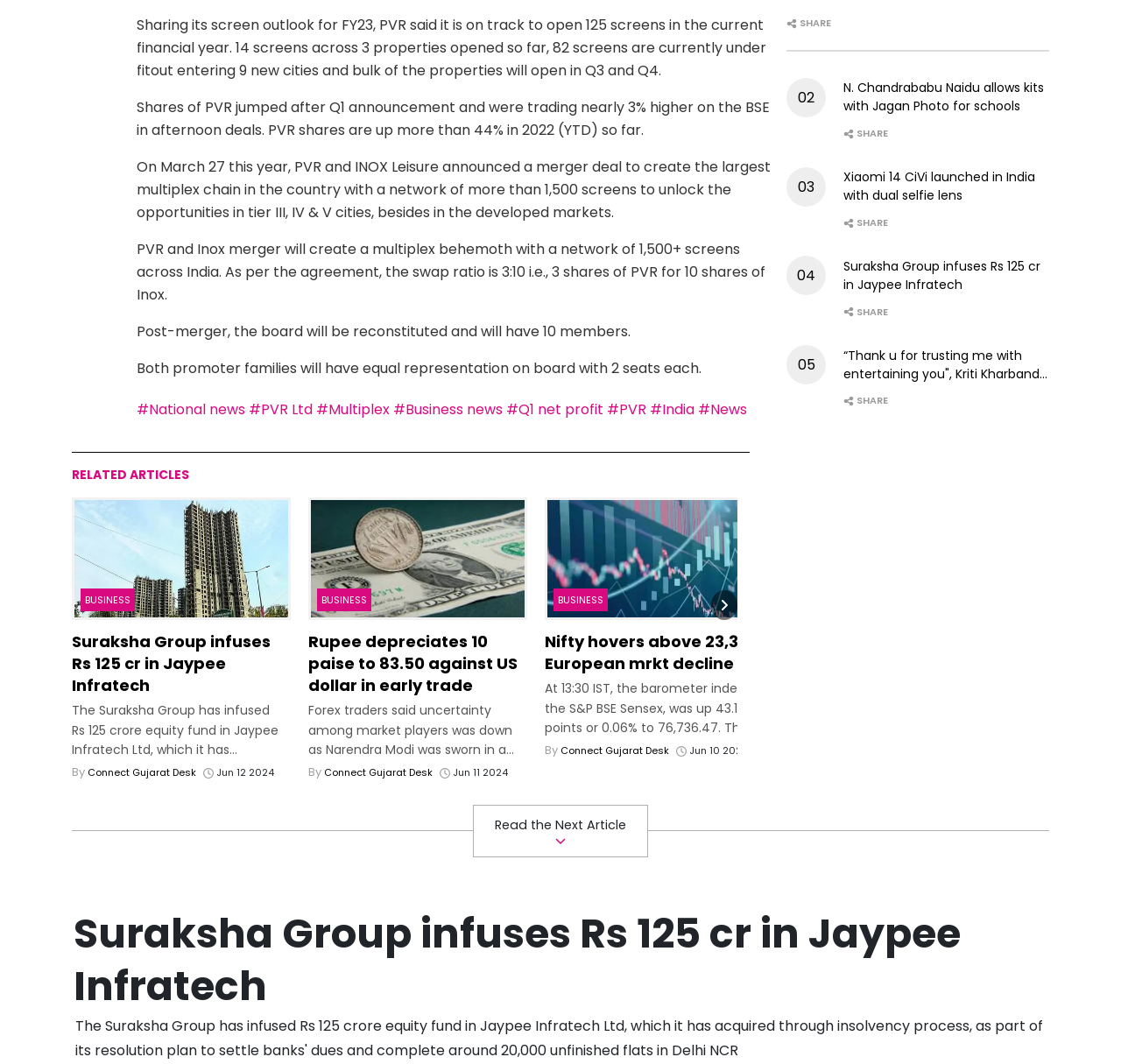Please locate the bounding box coordinates of the region I need to click to follow this instruction: "Click on 'Suraksha Group infuses Rs 125 cr in Jaypee Infratech'".

[0.064, 0.515, 0.259, 0.534]